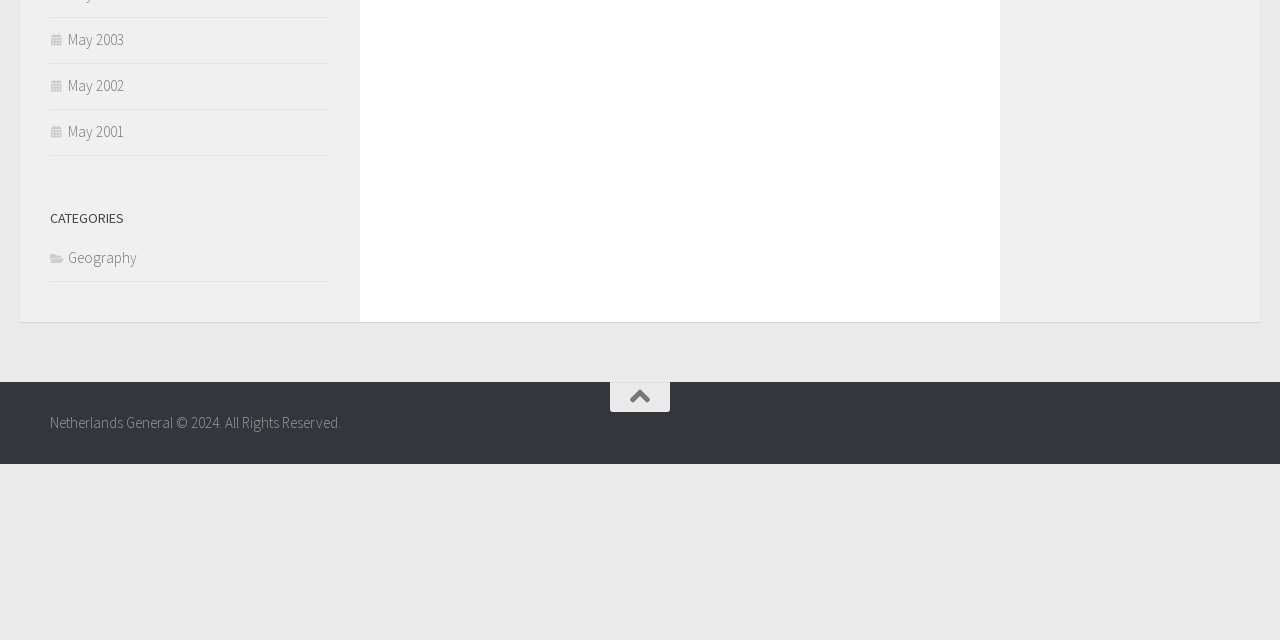Identify the bounding box of the UI element described as follows: "May 2001". Provide the coordinates as four float numbers in the range of 0 to 1 [left, top, right, bottom].

[0.039, 0.191, 0.097, 0.22]